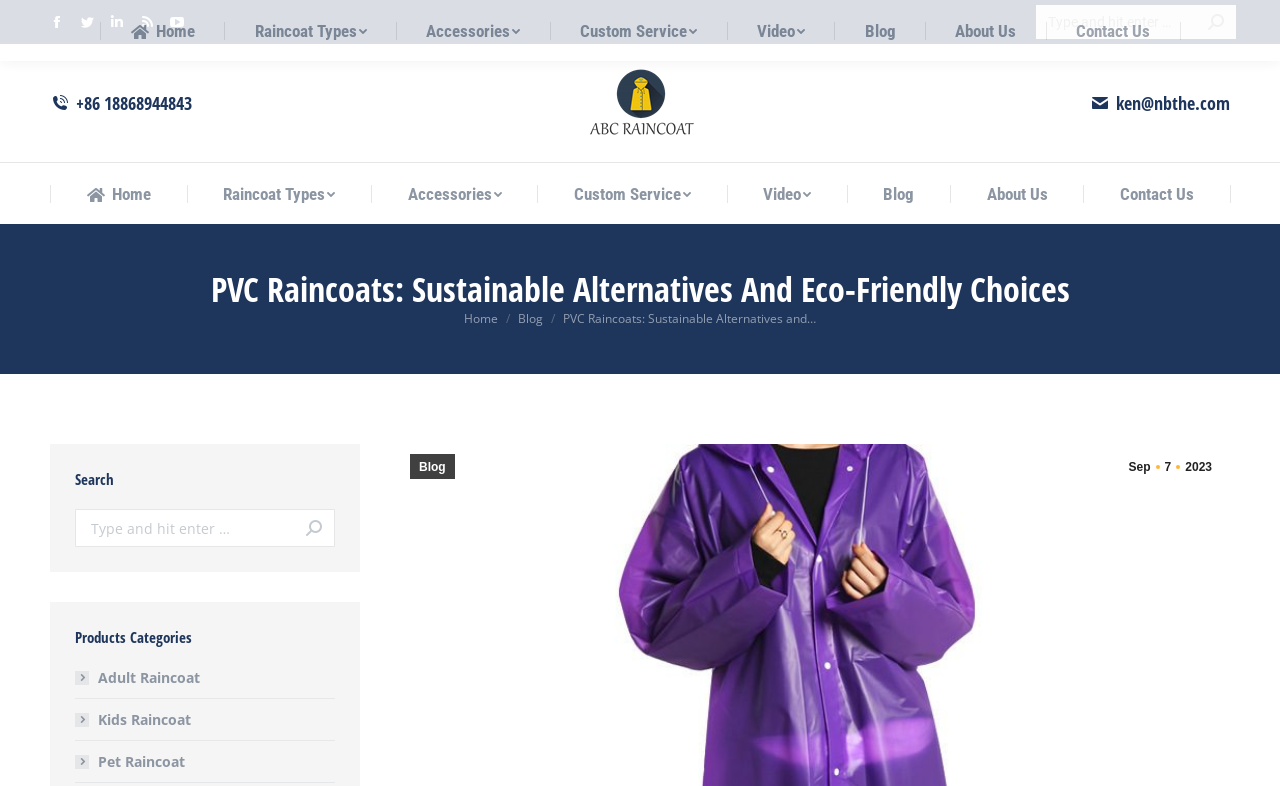Please give a succinct answer using a single word or phrase:
What is the category of raincoat mentioned second in the 'Products Categories' section?

Kids Raincoat